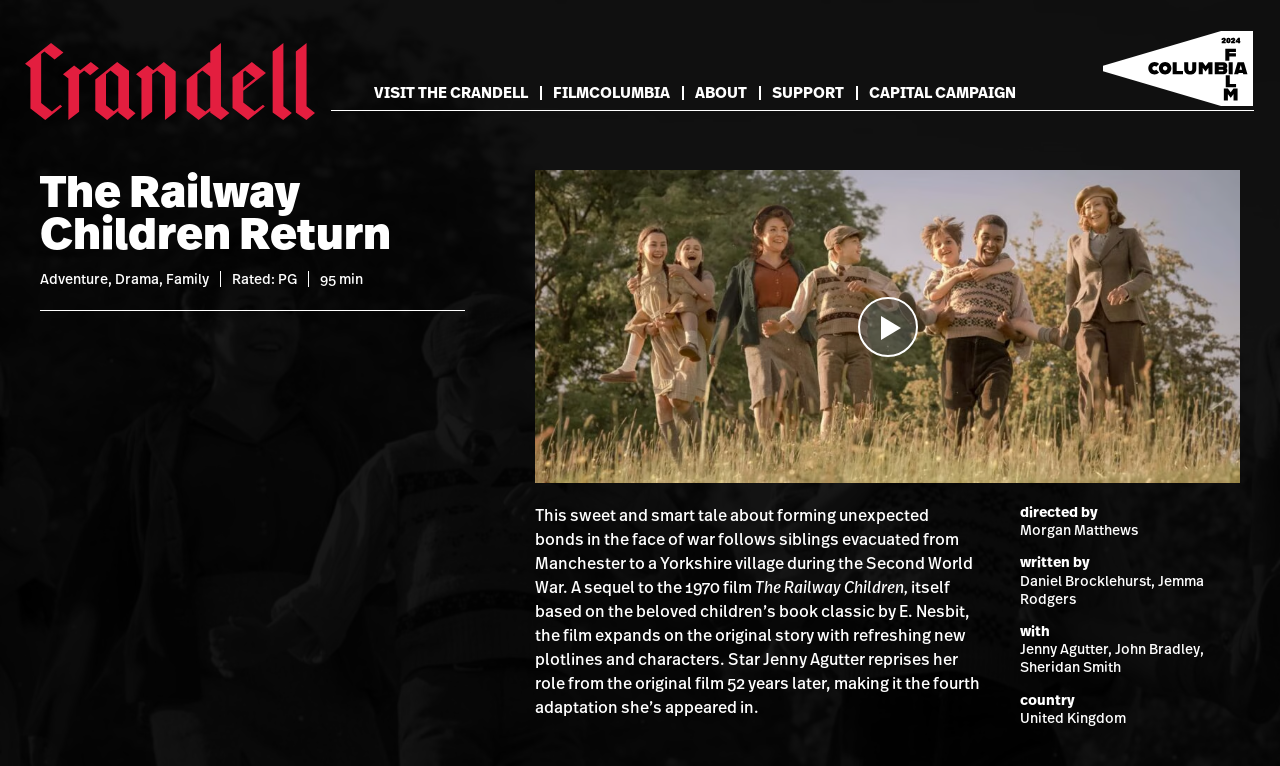Who is the director of the movie?
Refer to the image and offer an in-depth and detailed answer to the question.

The director of the movie can be found in the section below the title 'The Railway Children Return', where it says 'directed by Morgan Matthews' with a bounding box of [0.797, 0.655, 0.889, 0.704].